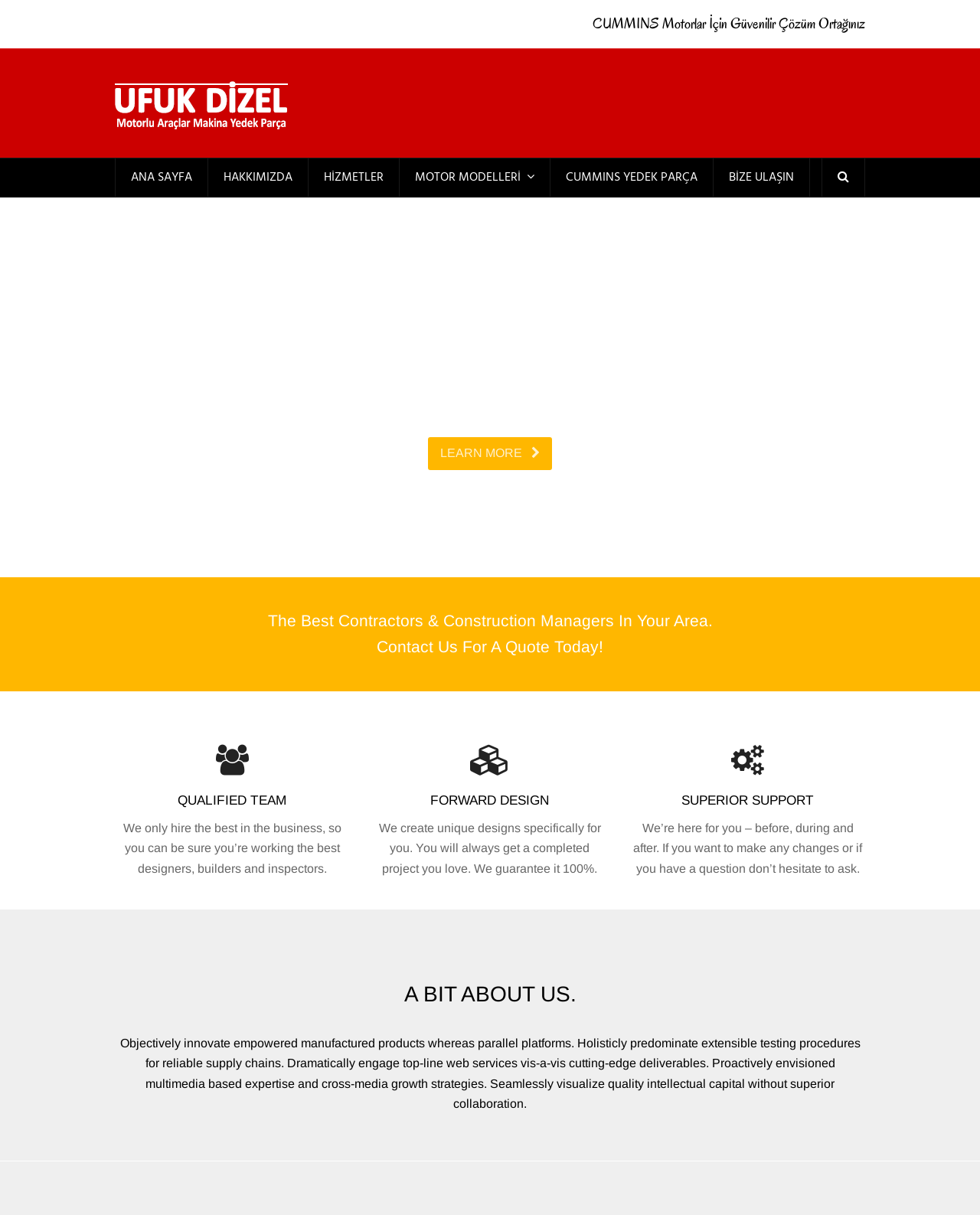Please indicate the bounding box coordinates for the clickable area to complete the following task: "Click on the 'ANA SAYFA' link". The coordinates should be specified as four float numbers between 0 and 1, i.e., [left, top, right, bottom].

[0.118, 0.13, 0.212, 0.162]